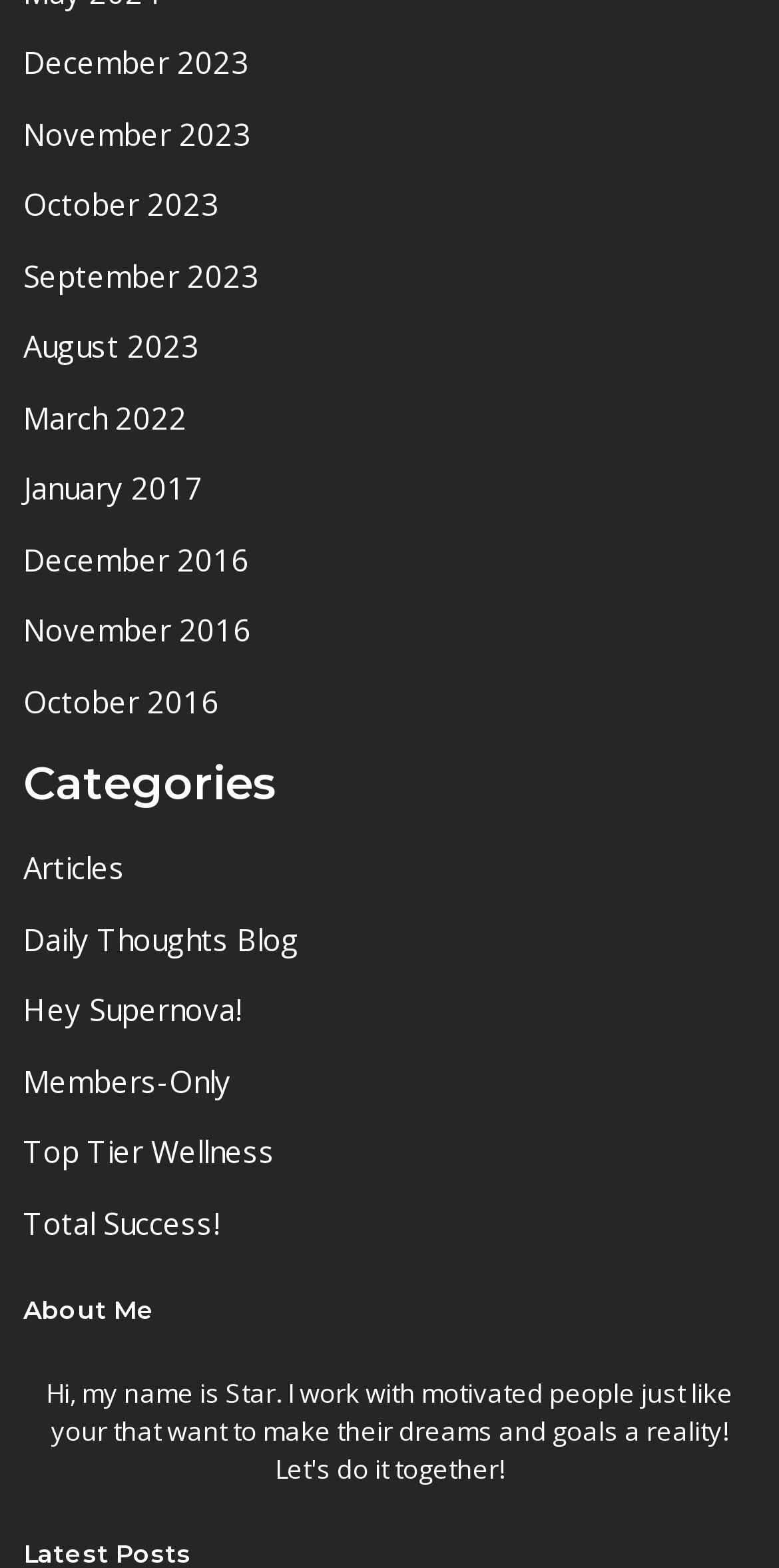Please identify the bounding box coordinates of where to click in order to follow the instruction: "Learn about Top Tier Wellness".

[0.03, 0.721, 0.353, 0.747]